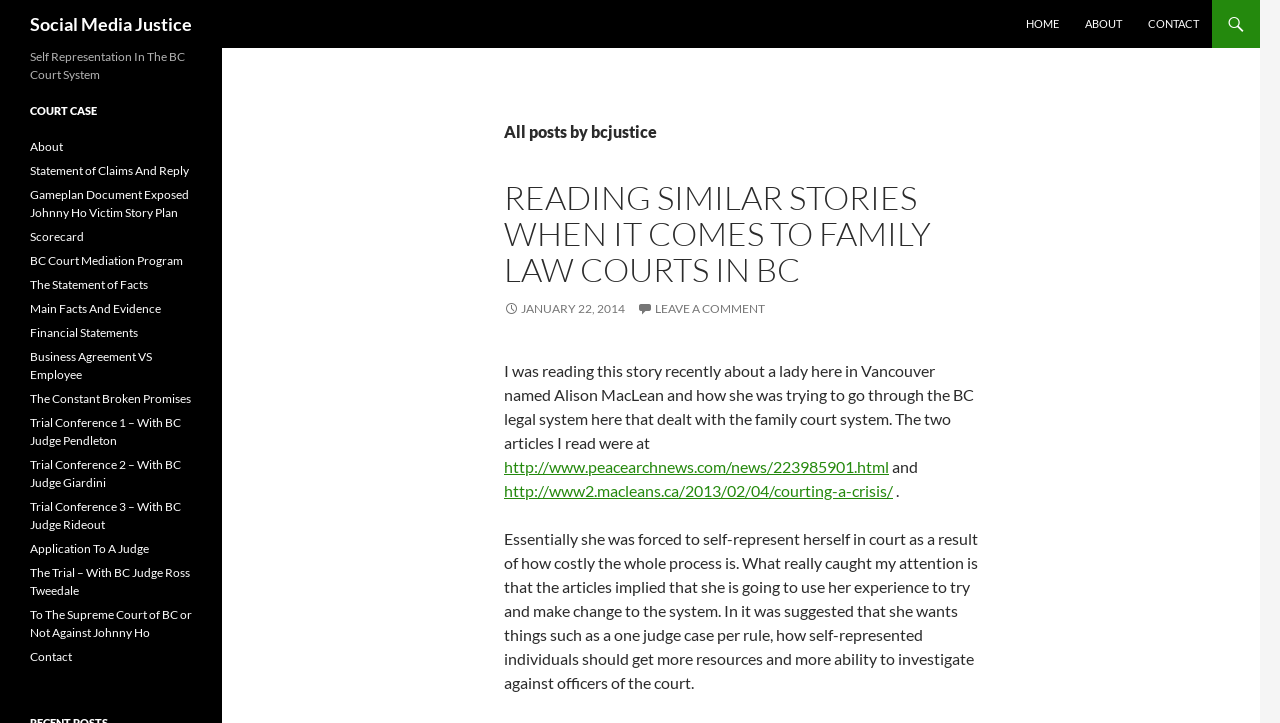Provide the bounding box coordinates for the area that should be clicked to complete the instruction: "Check the CONTACT page".

[0.888, 0.0, 0.946, 0.066]